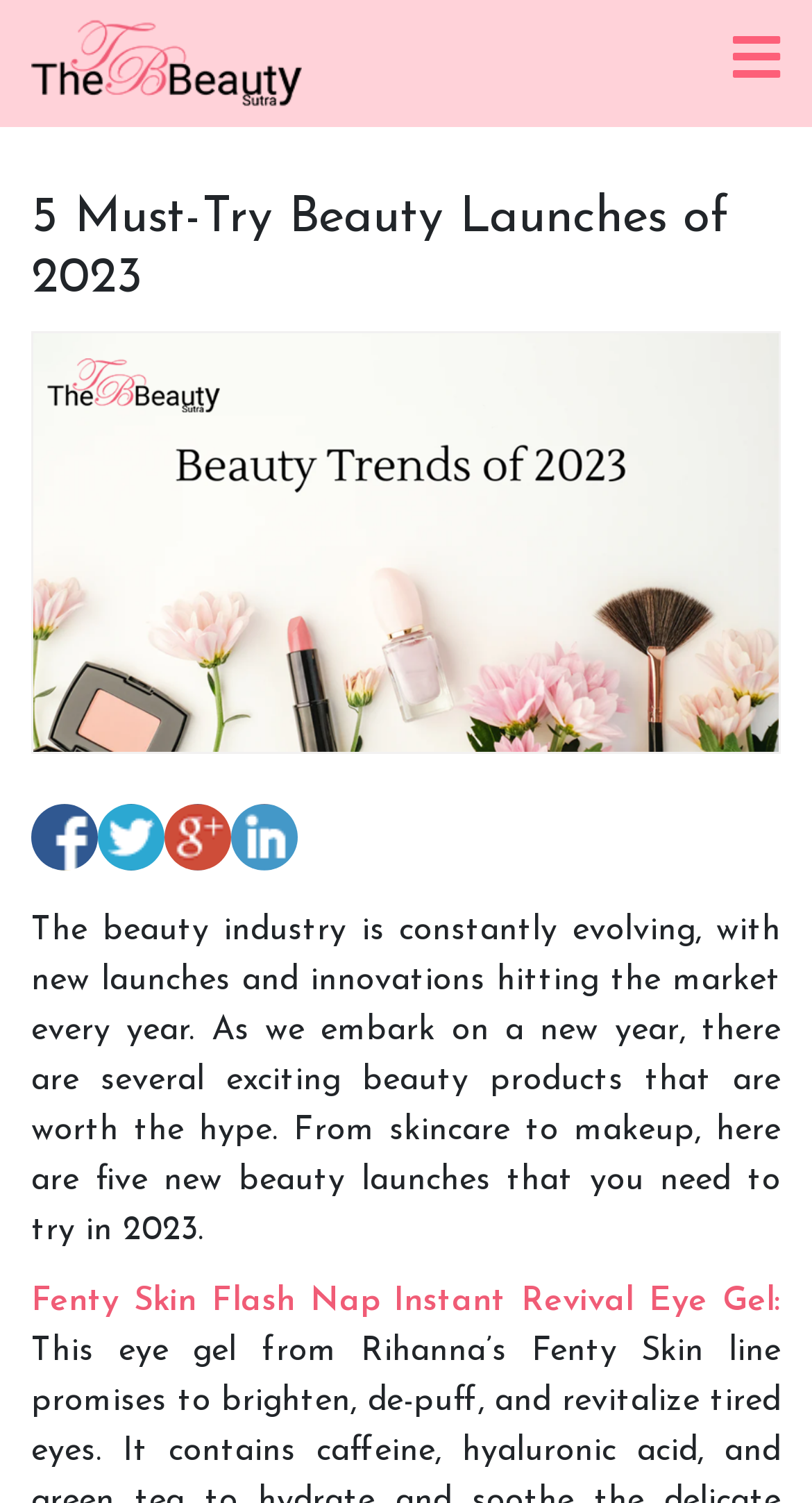Elaborate on the information and visuals displayed on the webpage.

The webpage is about the beauty industry, specifically highlighting new beauty launches in 2023. At the top left of the page, there is a logo of "The Beauty Sutra" which is also a link. Below the logo, there is a header section that spans almost the entire width of the page, containing a heading that reads "5 Must-Try Beauty Launches of 2023". 

Below the header, there is a figure or an image that takes up a significant portion of the page. To the right of the image, there are four links placed vertically, one below the other. 

Following the image and links, there is a block of text that summarizes the content of the page, stating that the beauty industry is constantly evolving and introducing new products, and that the page will highlight five new beauty launches worth trying in 2023. 

Further down, there is a subheading that mentions a specific product, "Fenty Skin Flash Nap Instant Revival Eye Gel", which is likely one of the five beauty launches being featured on the page.